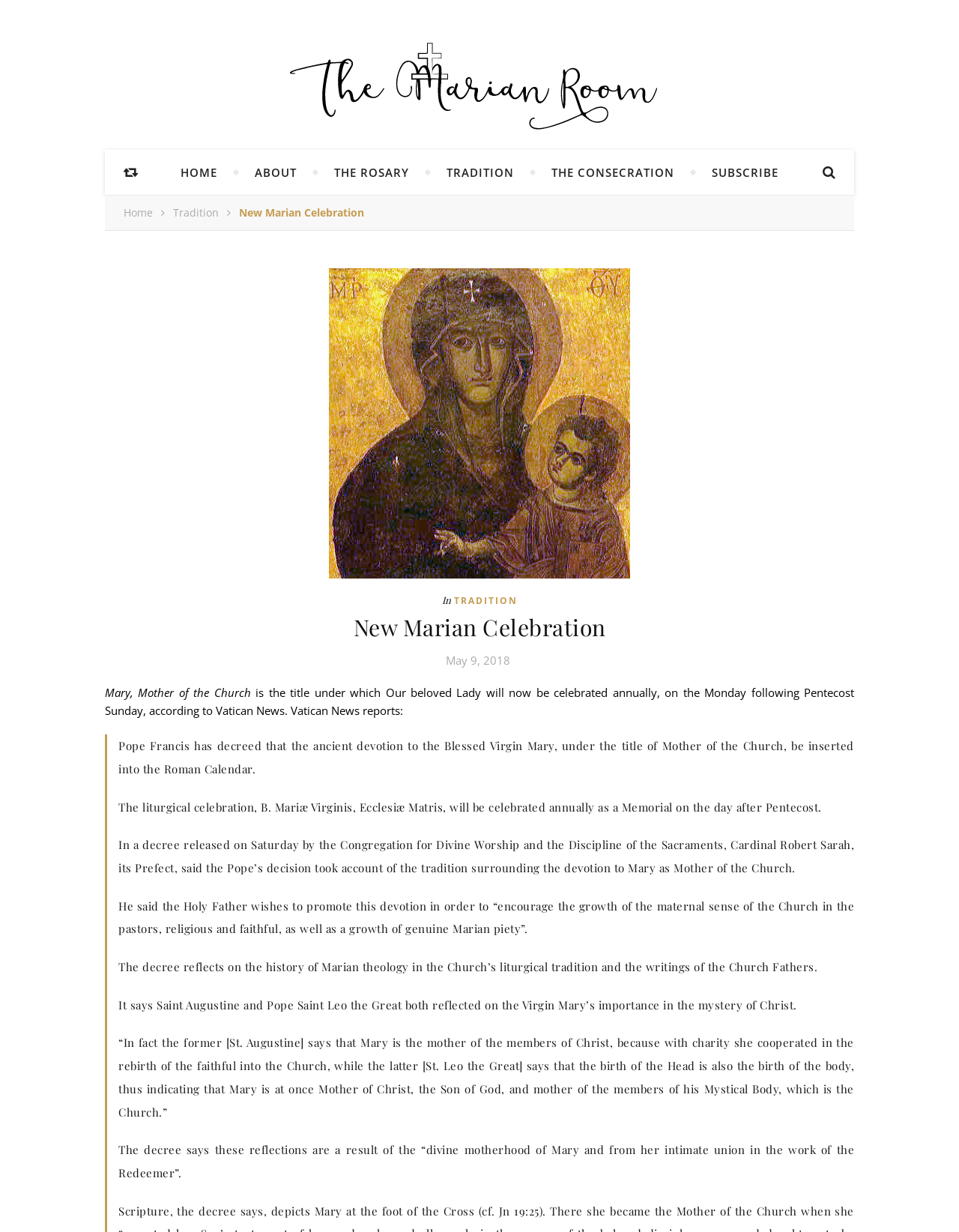Generate a detailed explanation of the webpage's features and information.

The webpage is about a new Marian celebration, specifically the title "Mary, Mother of the Church" which will be celebrated annually on the Monday following Pentecost Sunday. At the top of the page, there is a navigation menu with links to "HOME", "ABOUT", "THE ROSARY", "TRADITION", "THE CONSECRATION", and "SUBSCRIBE". Below the navigation menu, there is a header with the title "New Marian Celebration" in bold font.

The main content of the page is divided into sections. The first section has a heading "New Marian Celebration" and a subheading "May 9, 2018". Below the subheading, there is a paragraph of text that explains the new celebration, citing Vatican News. The text describes how Pope Francis has decreed that the ancient devotion to the Blessed Virgin Mary, under the title of Mother of the Church, be inserted into the Roman Calendar.

The next section has several paragraphs of text that provide more information about the celebration, including its history and significance. The text cites the writings of Church Fathers such as Saint Augustine and Pope Saint Leo the Great, and explains how Mary is seen as the mother of the Church.

Throughout the page, there are no images, but there are several links to other pages, including "The Marian Room" and "TRADITION". The overall layout of the page is organized, with clear headings and concise text.